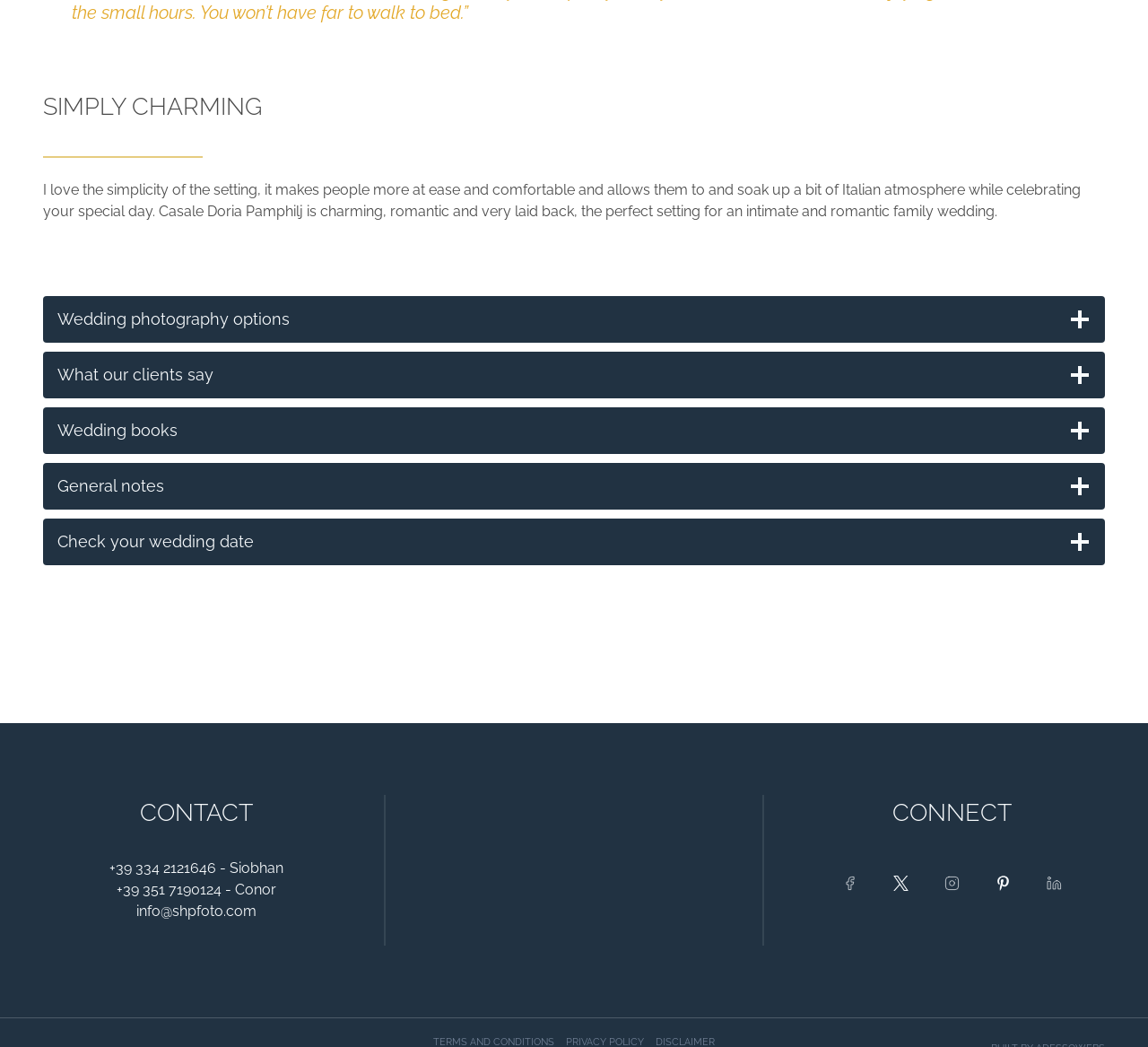How many phone numbers are listed on the webpage?
Please interpret the details in the image and answer the question thoroughly.

The webpage lists two phone numbers: +39 334 2121646 and +39 351 7190124, which are associated with Siobhan and Conor, respectively.